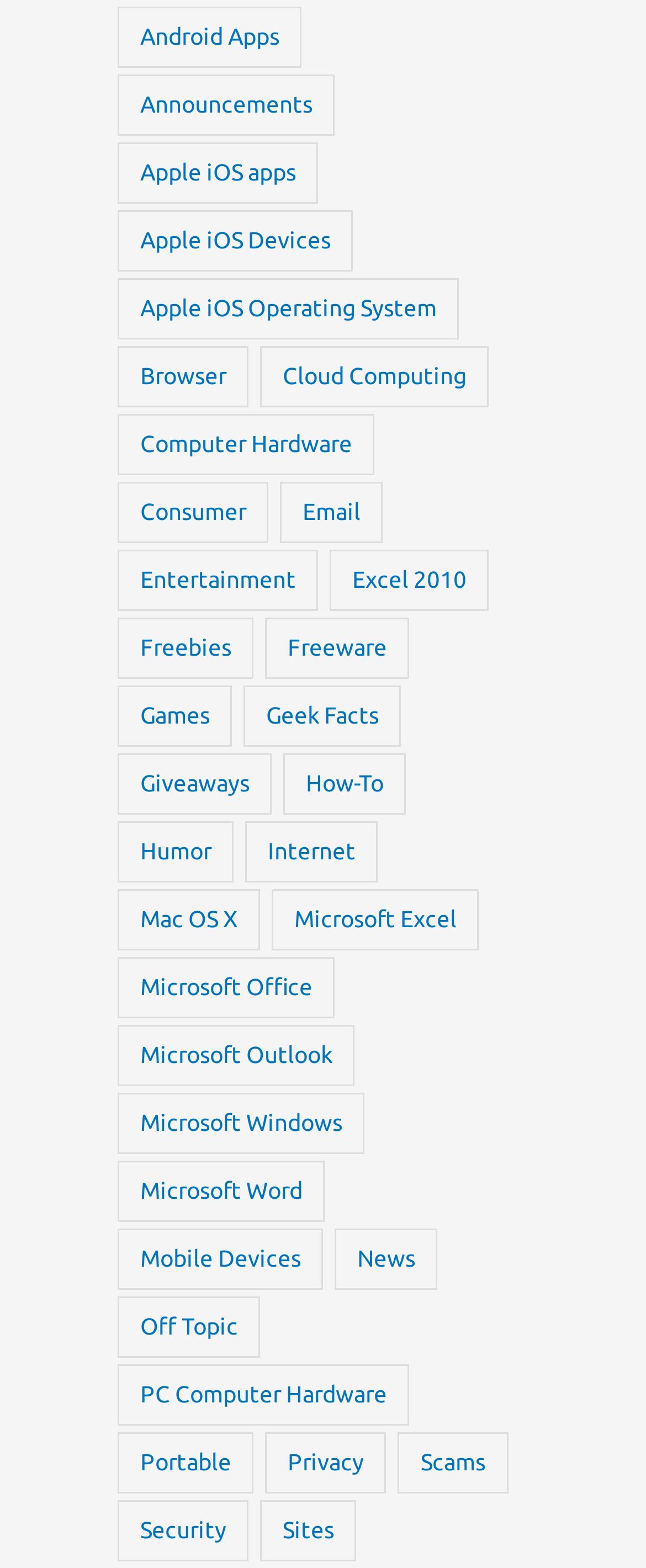Locate the bounding box coordinates of the area that needs to be clicked to fulfill the following instruction: "View thesis advisor information". The coordinates should be in the format of four float numbers between 0 and 1, namely [left, top, right, bottom].

None